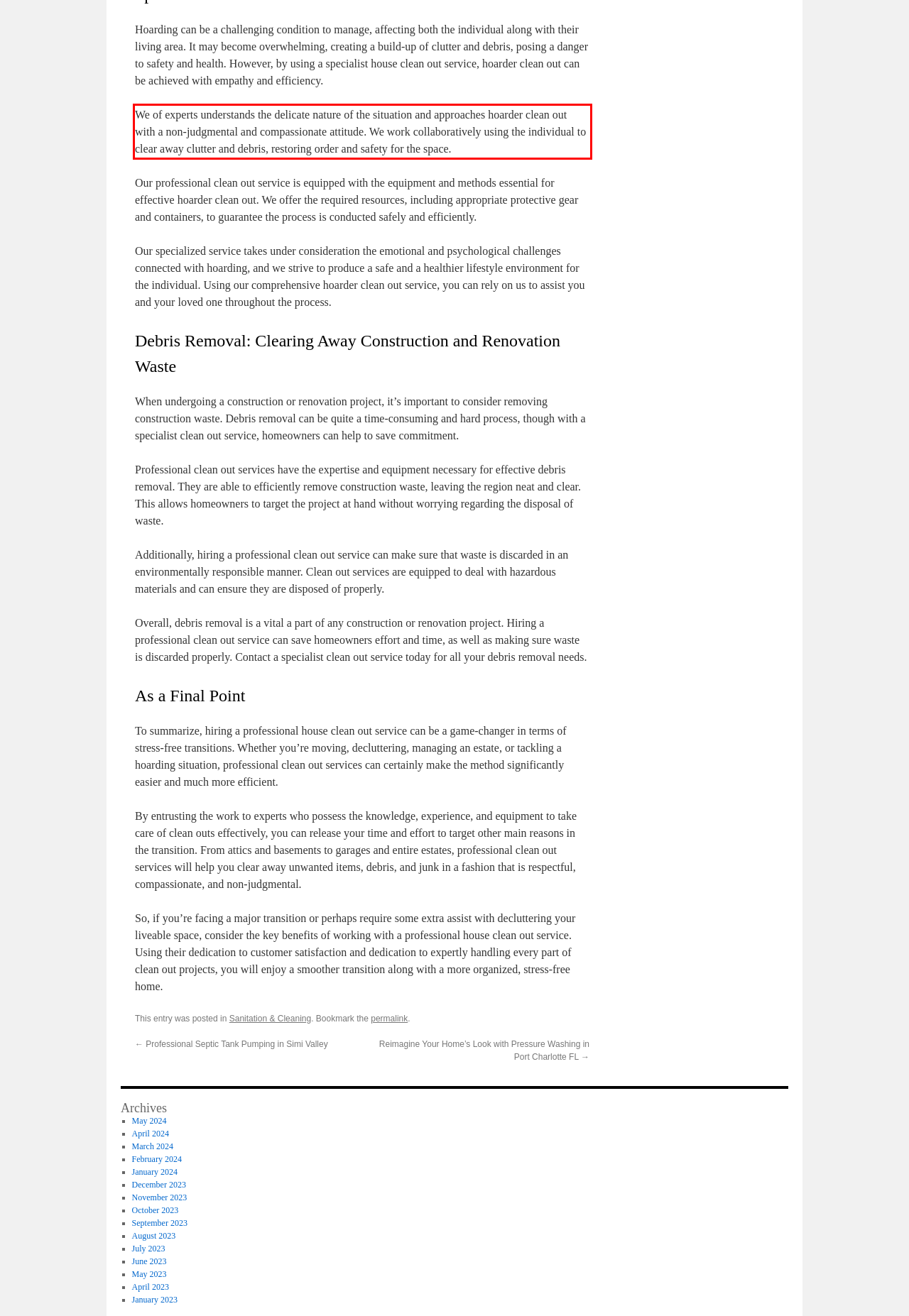Examine the screenshot of the webpage, locate the red bounding box, and generate the text contained within it.

We of experts understands the delicate nature of the situation and approaches hoarder clean out with a non-judgmental and compassionate attitude. We work collaboratively using the individual to clear away clutter and debris, restoring order and safety for the space.